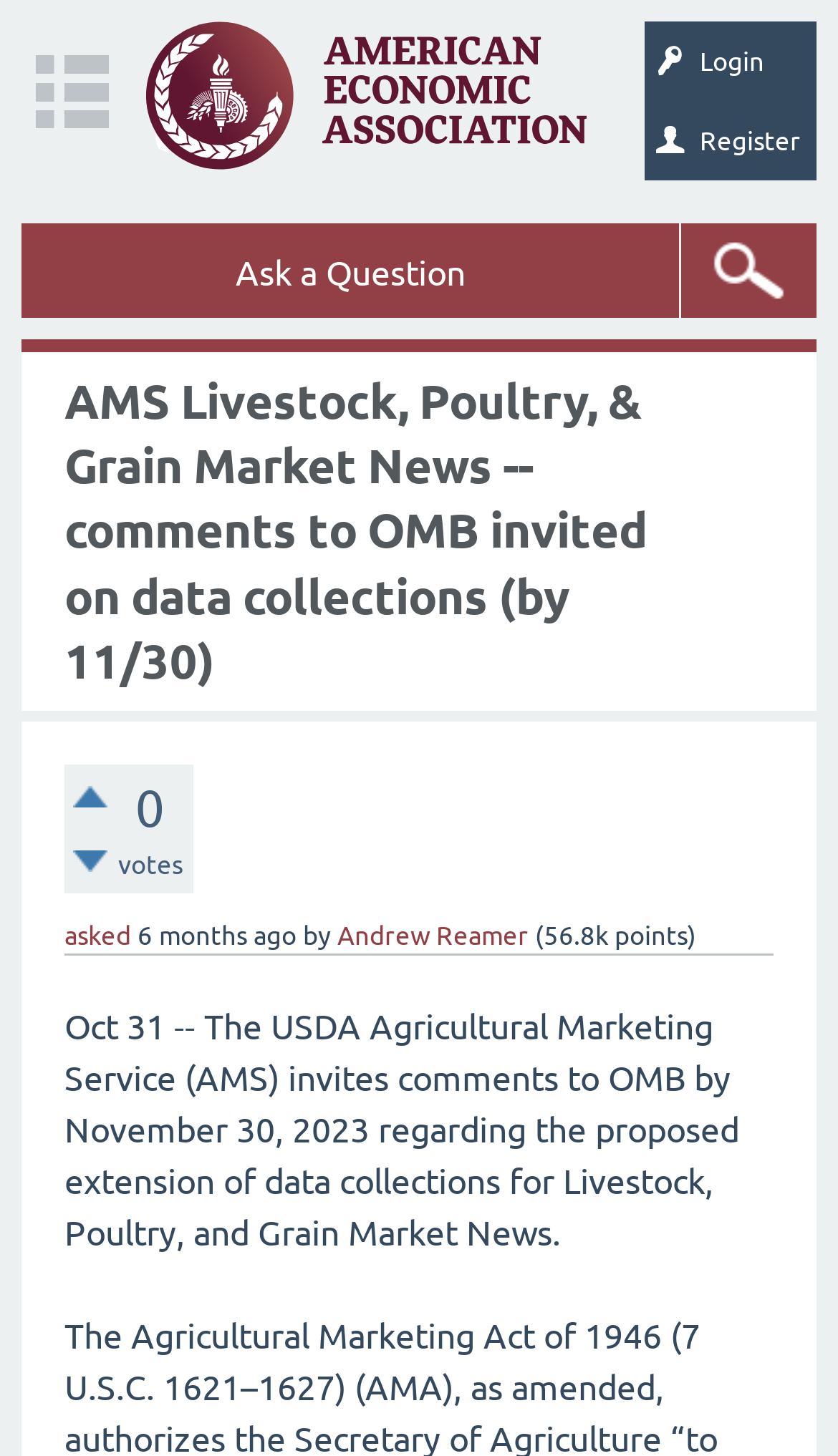Locate the bounding box coordinates of the element you need to click to accomplish the task described by this instruction: "login".

[0.769, 0.015, 0.974, 0.069]